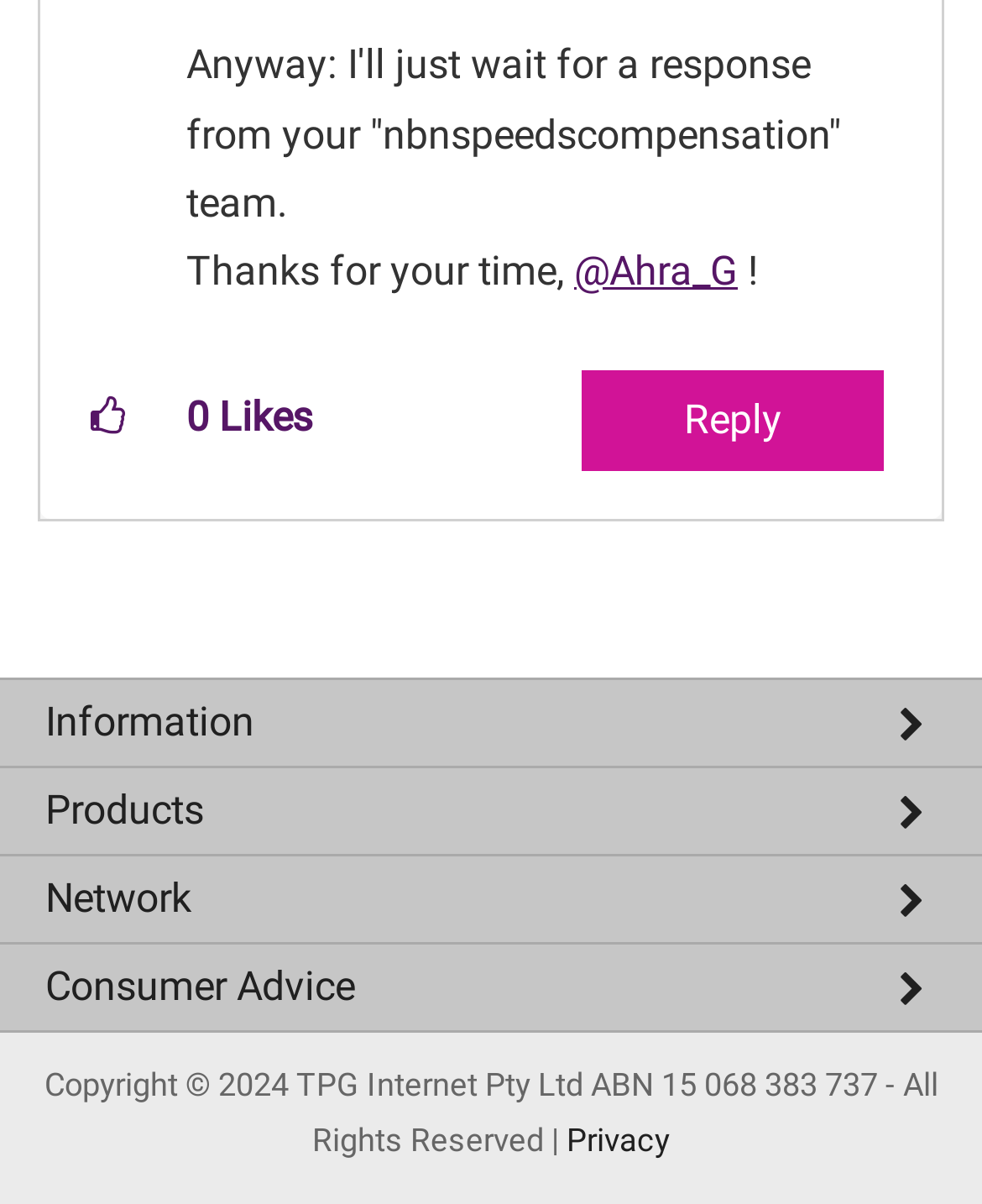Identify the bounding box for the described UI element: "LockersUSA".

None